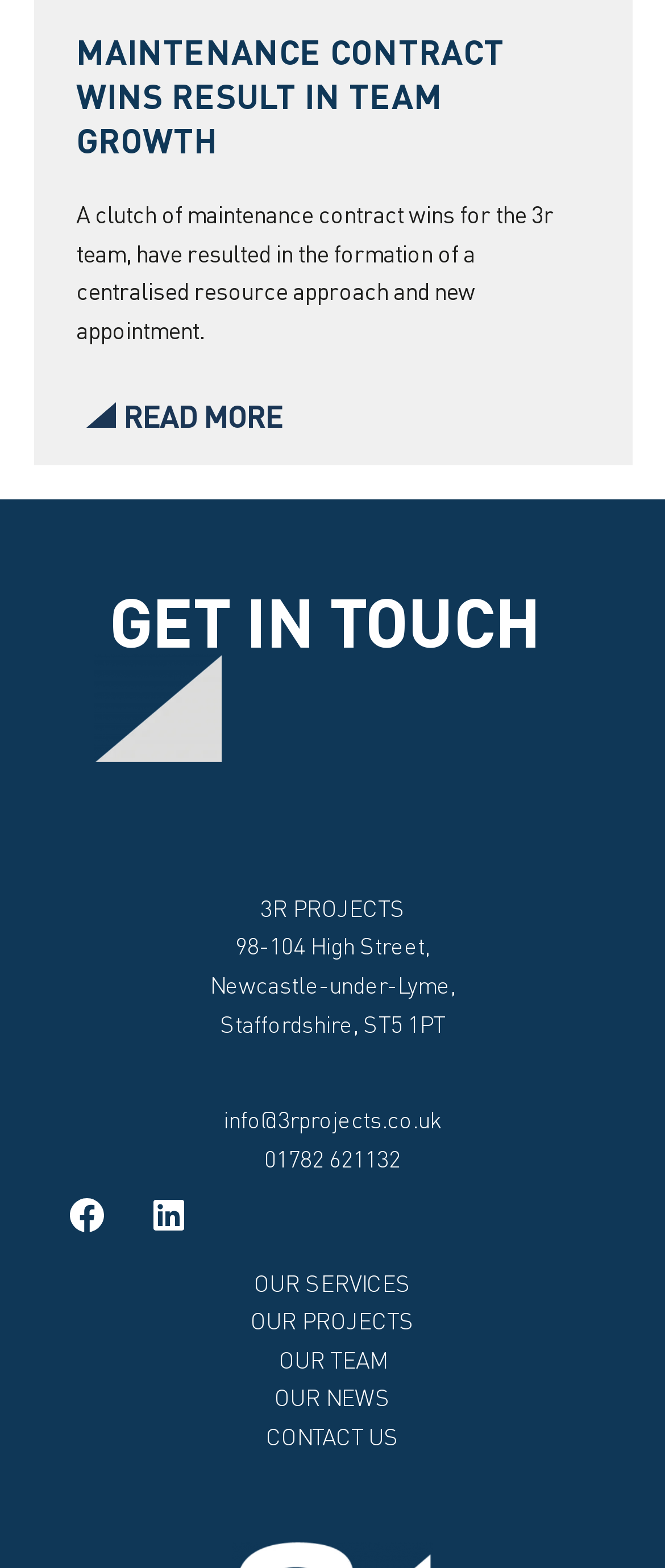Given the webpage screenshot, identify the bounding box of the UI element that matches this description: "Our Projects".

[0.326, 0.831, 0.674, 0.855]